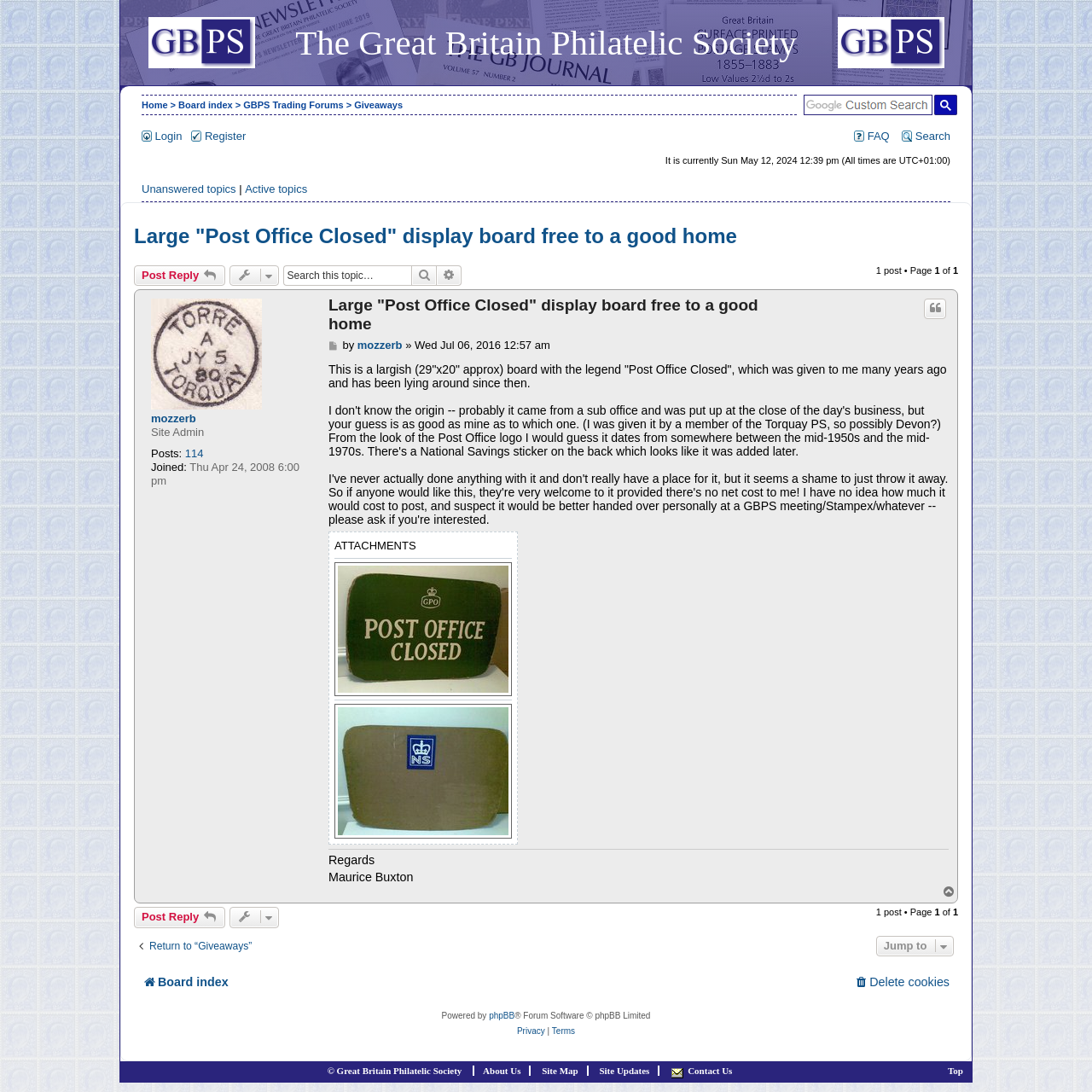Pinpoint the bounding box coordinates of the clickable element needed to complete the instruction: "Quote the post". The coordinates should be provided as four float numbers between 0 and 1: [left, top, right, bottom].

[0.846, 0.274, 0.866, 0.293]